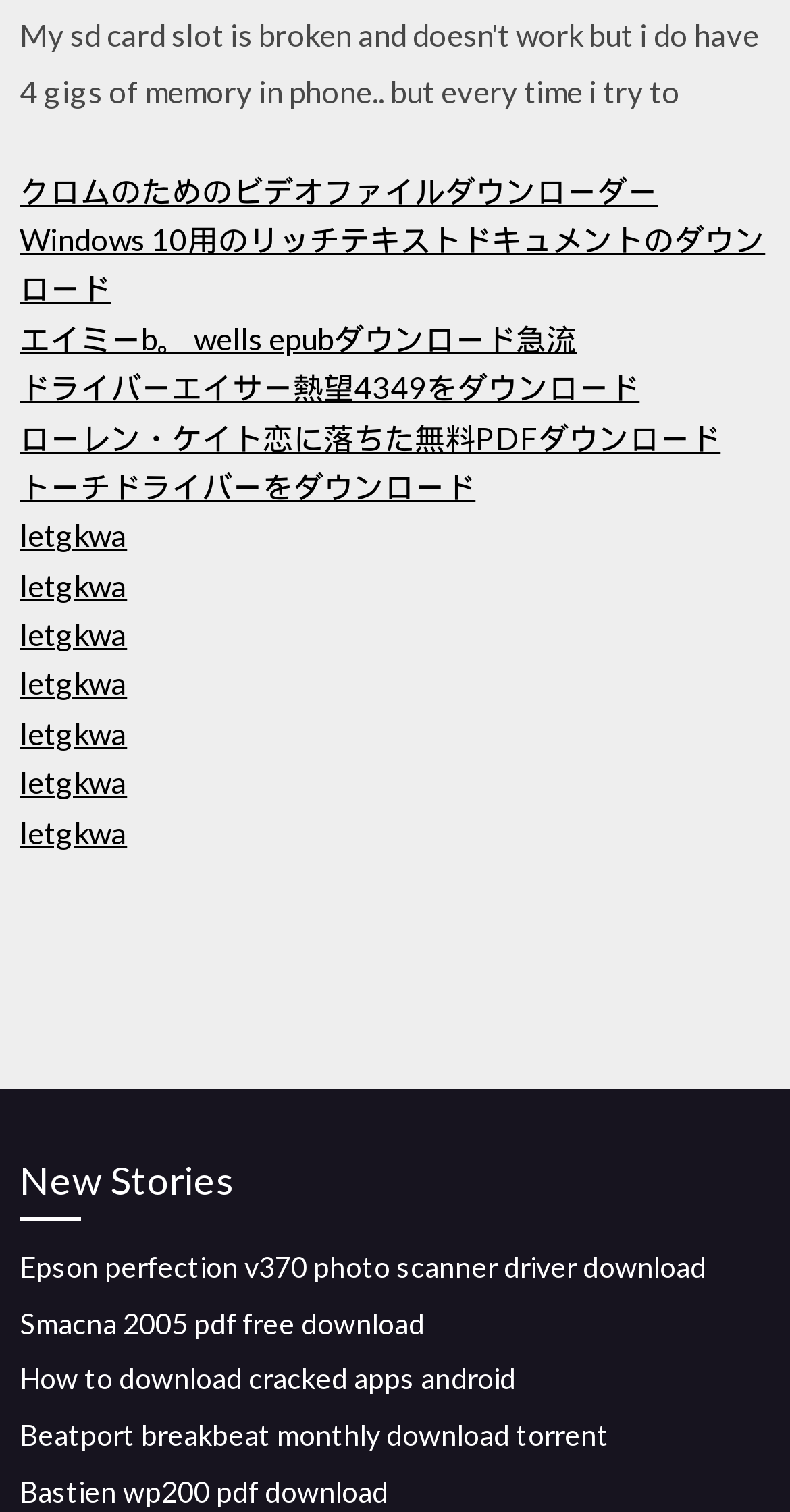What is the longest link text on the webpage?
Using the picture, provide a one-word or short phrase answer.

How to download cracked apps android